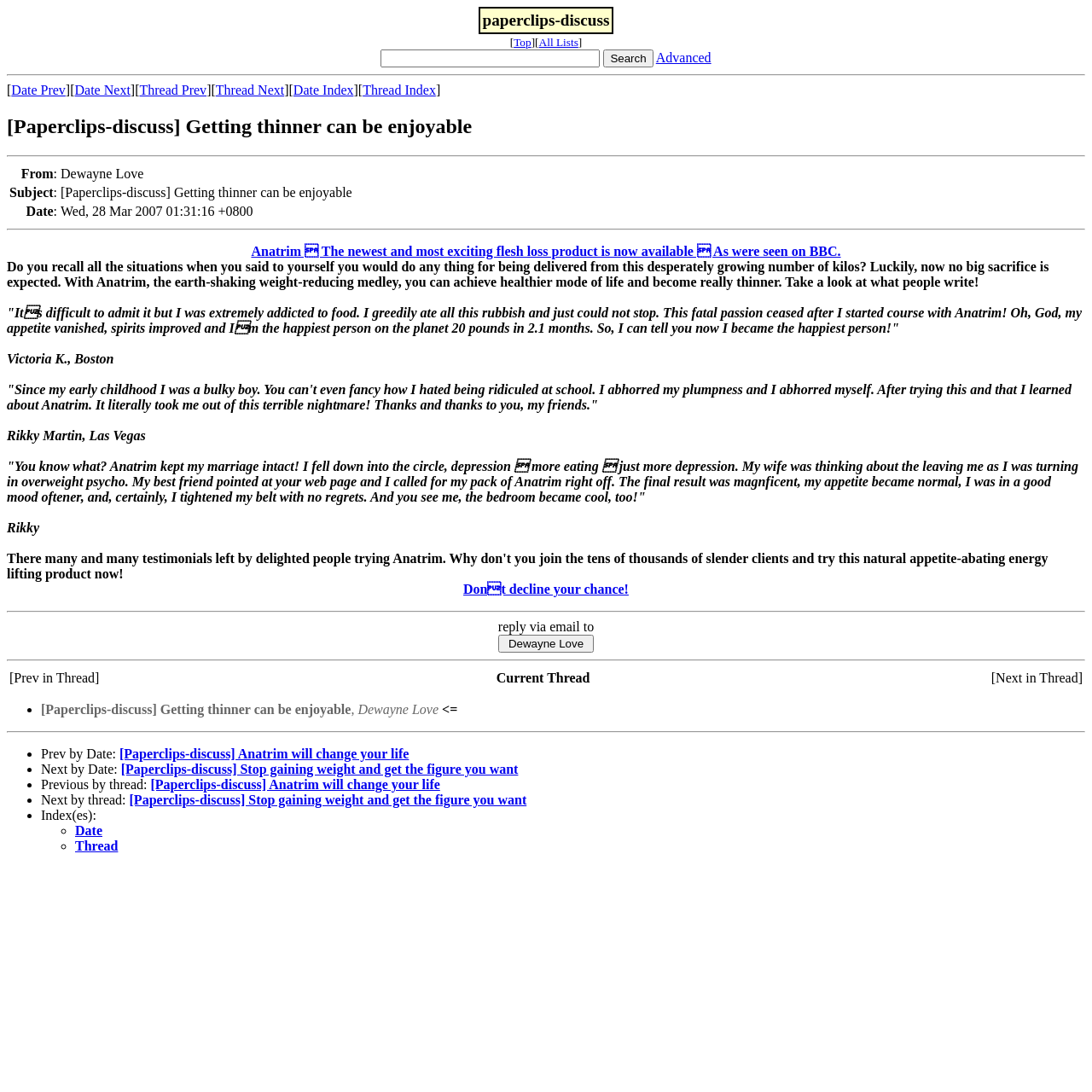Give a concise answer using one word or a phrase to the following question:
Who is the author of the email or message?

Dewayne Love